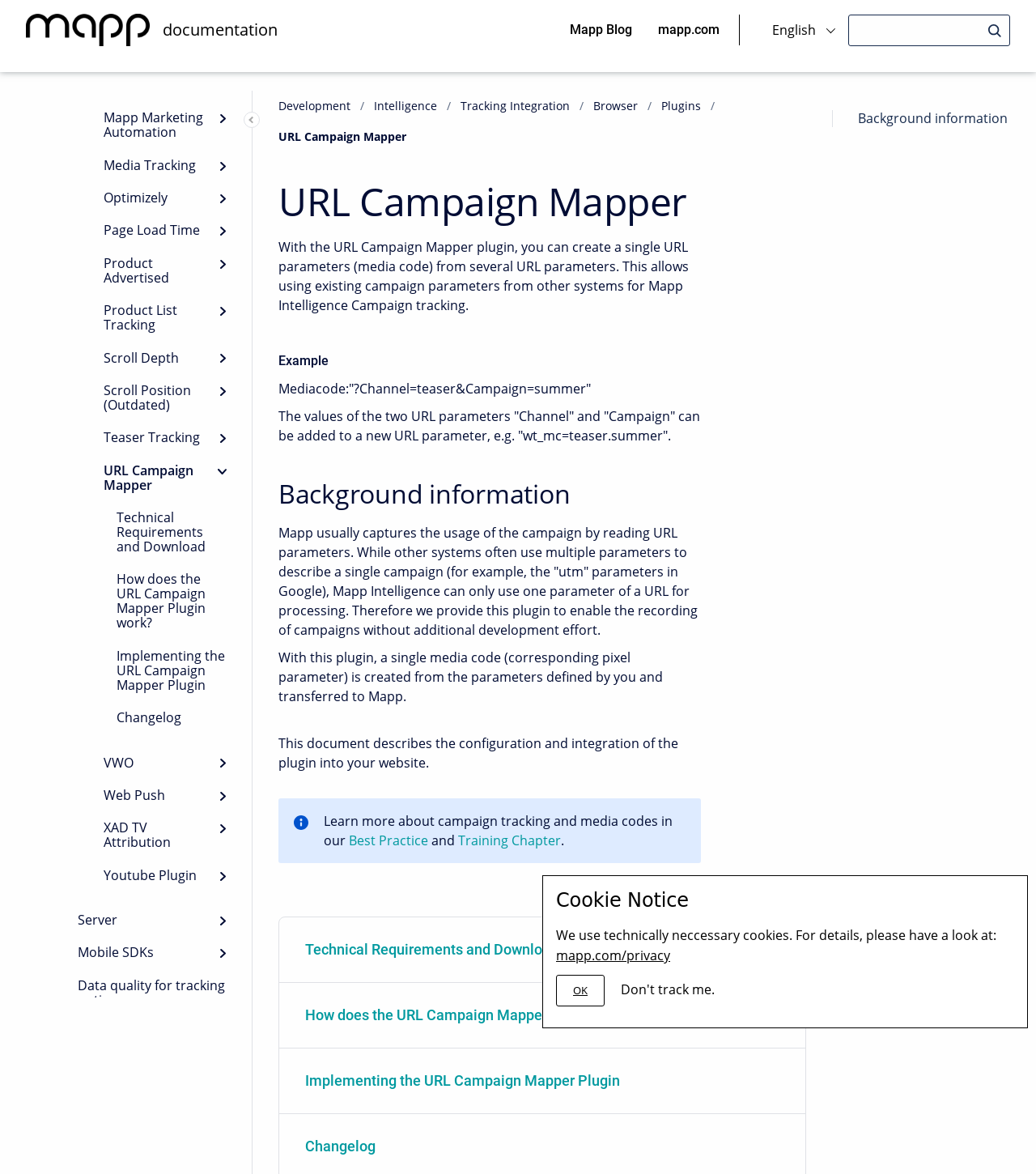What is the example mediacode given on the webpage?
Please interpret the details in the image and answer the question thoroughly.

I looked at the static text on the webpage and found the example mediacode '?Channel=teaser&Campaign=summer' under the 'Example' heading.